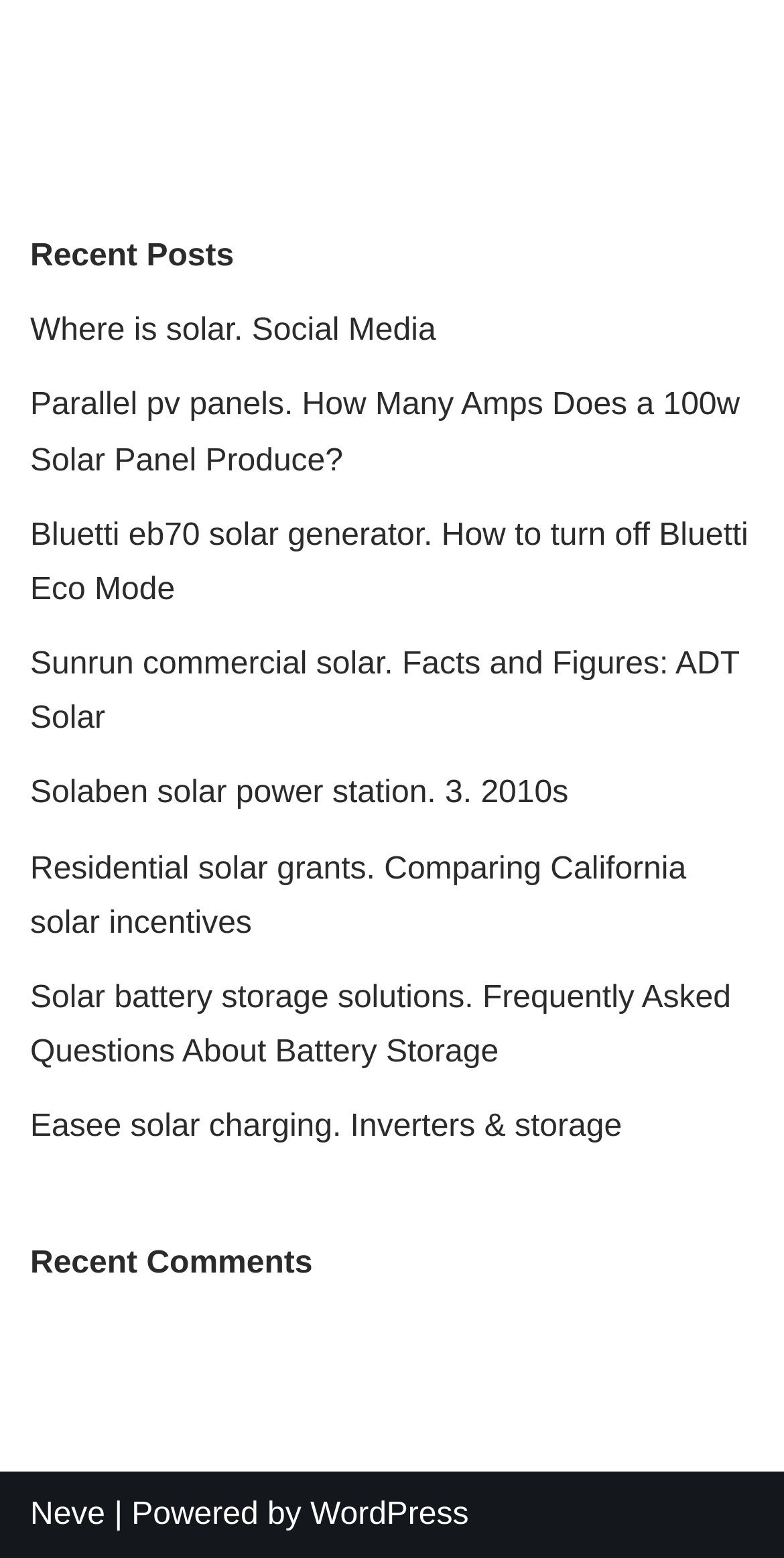Pinpoint the bounding box coordinates of the clickable area necessary to execute the following instruction: "View recent posts". The coordinates should be given as four float numbers between 0 and 1, namely [left, top, right, bottom].

[0.038, 0.154, 0.298, 0.175]